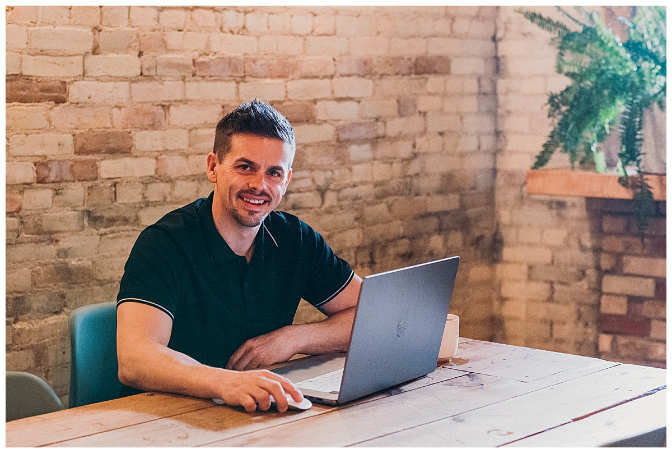Is the workspace well-lit?
Please answer the question with a single word or phrase, referencing the image.

Yes